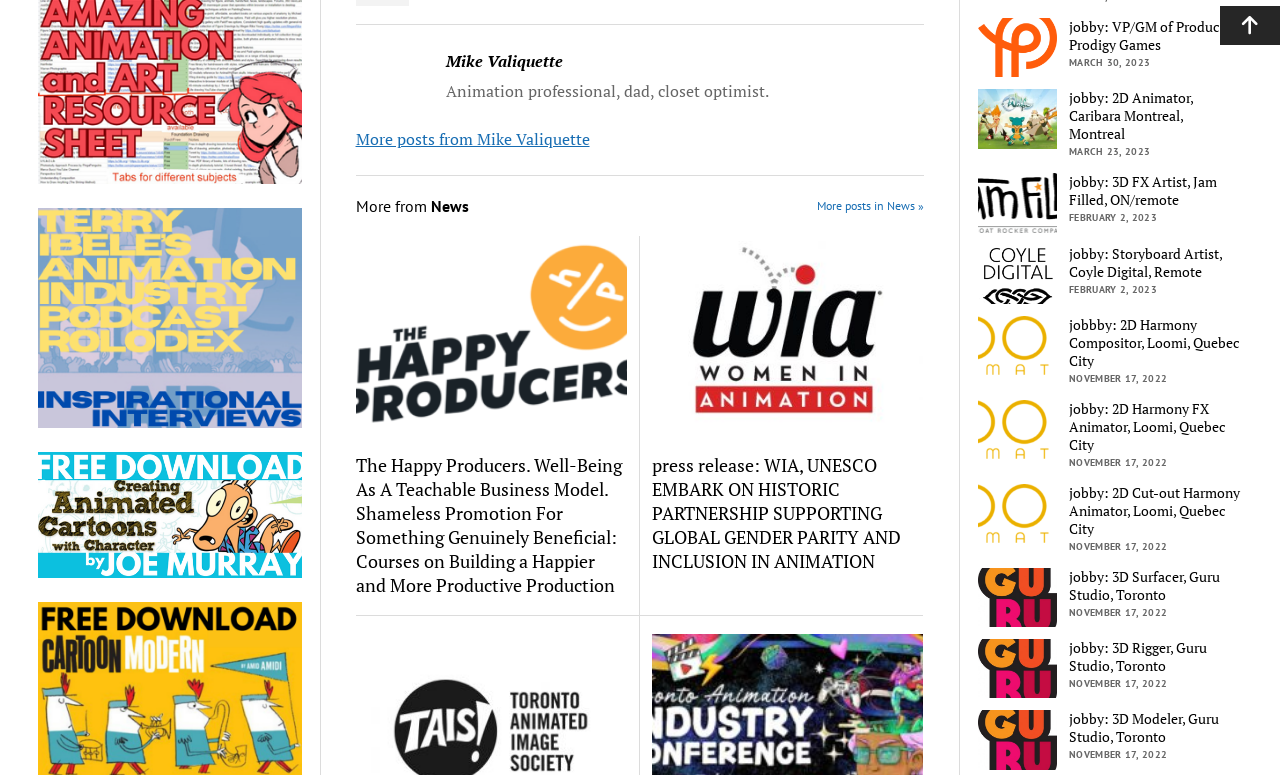What is the purpose of the button at the bottom right?
Please provide a comprehensive answer based on the information in the image.

I found the button with the text 'Scroll to the top ' at the bottom right of the page. The presence of this button suggests that it allows users to scroll back to the top of the page.